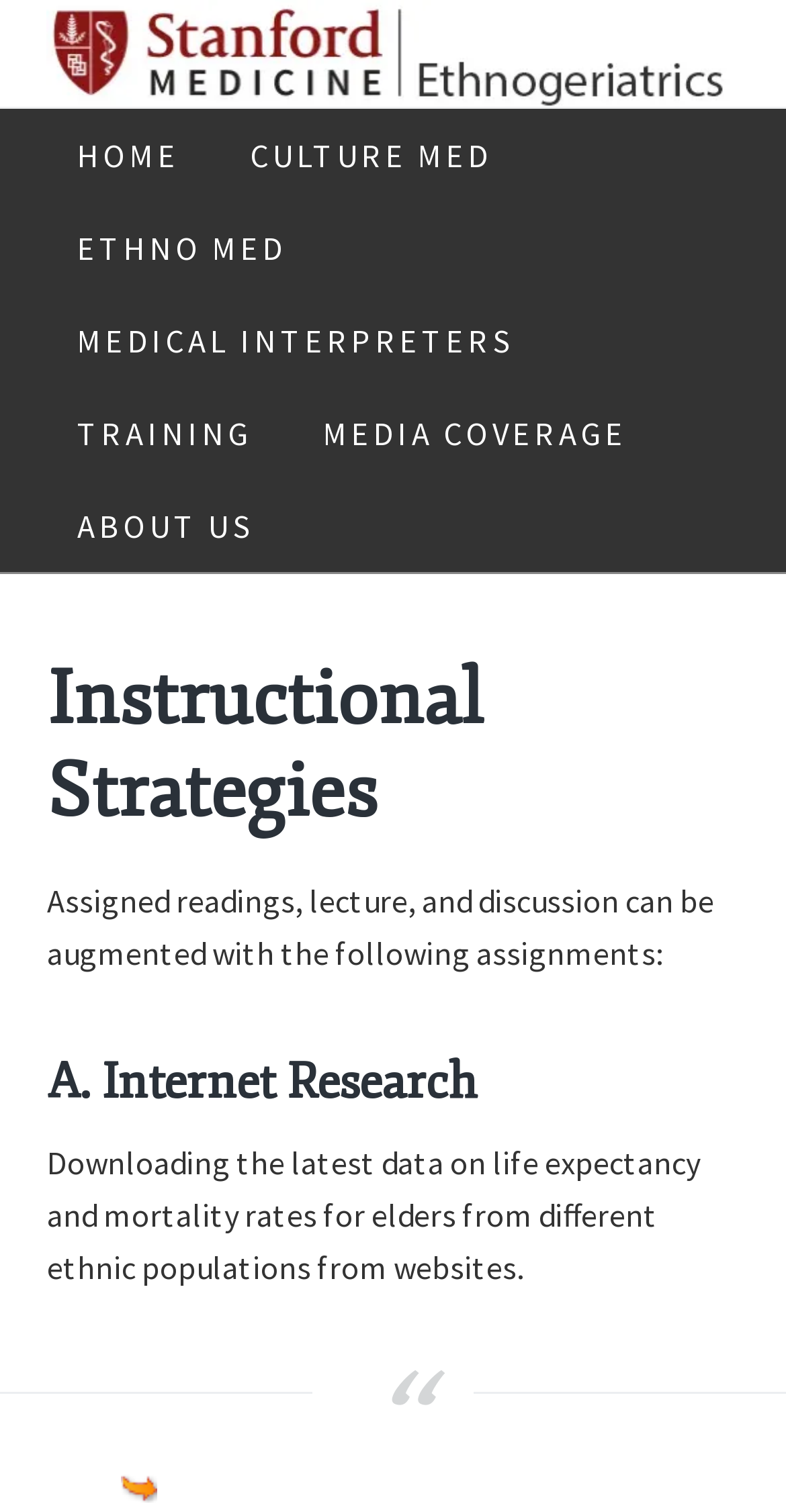Give a one-word or short phrase answer to the question: 
How many main navigation links are on the webpage?

9